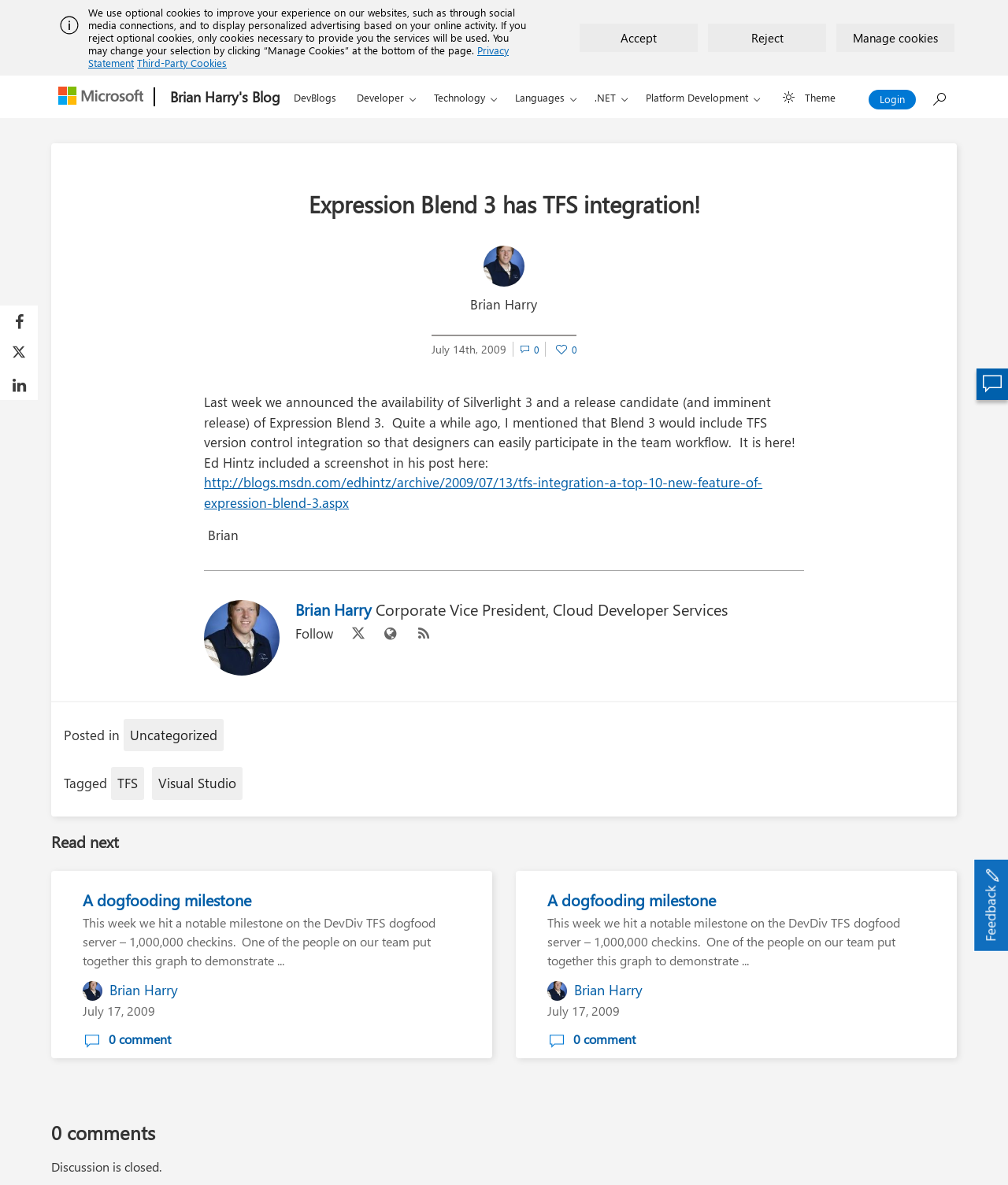Identify the bounding box for the described UI element: "Reject".

[0.702, 0.02, 0.82, 0.044]